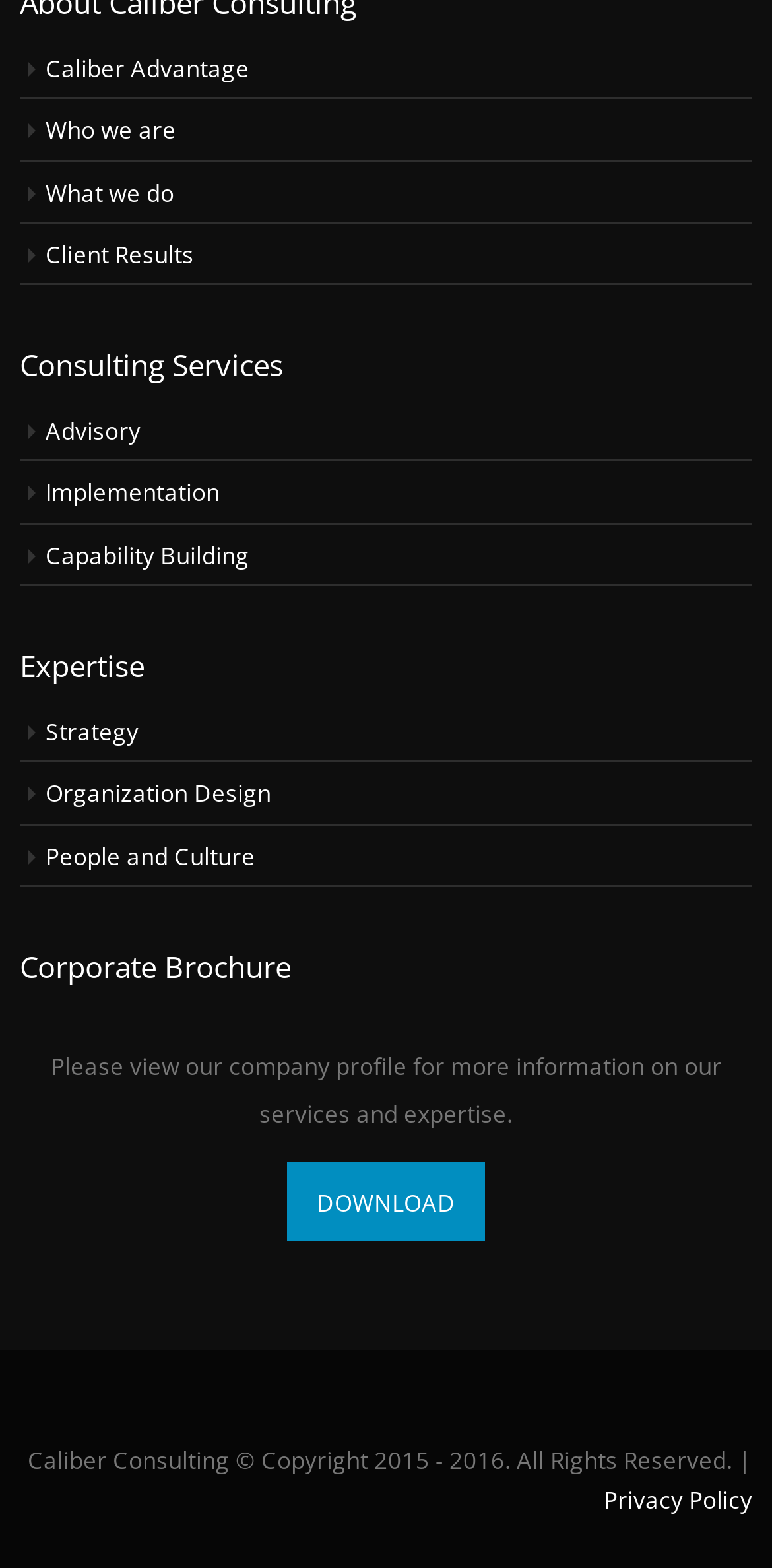Provide the bounding box coordinates of the section that needs to be clicked to accomplish the following instruction: "View Consulting Services."

[0.026, 0.22, 0.974, 0.246]